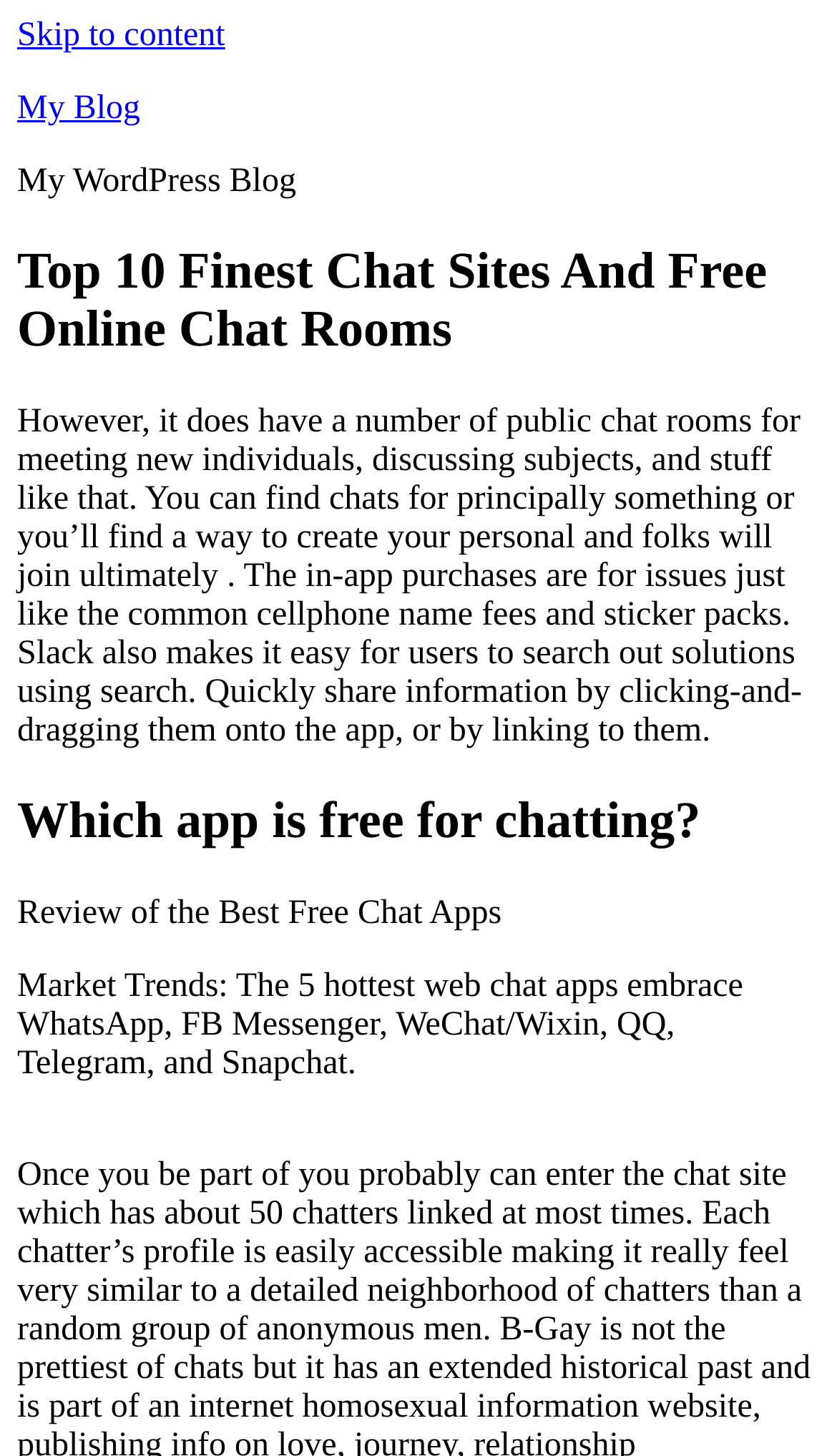Describe the webpage meticulously, covering all significant aspects.

The webpage is a blog post titled "Top 10 Finest Chat Sites And Free Online Chat Rooms" from "My Blog". At the top left corner, there is a "Skip to content" link, followed by a link to "My Blog" and a static text "My WordPress Blog". 

Below these elements, there is a main header section that spans almost the entire width of the page, containing the title "Top 10 Finest Chat Sites And Free Online Chat Rooms". 

Underneath the header, there is a block of text that describes the features of a chat app, including public chat rooms, in-app purchases, and search functionality. 

Further down, there is a heading "Which app is free for chatting?" followed by a subheading "Review of the Best Free Chat Apps". 

Finally, there is a paragraph of text that discusses market trends, listing the 5 hottest web chat apps, including WhatsApp, FB Messenger, WeChat/Wixin, QQ, Telegram, and Snapchat.